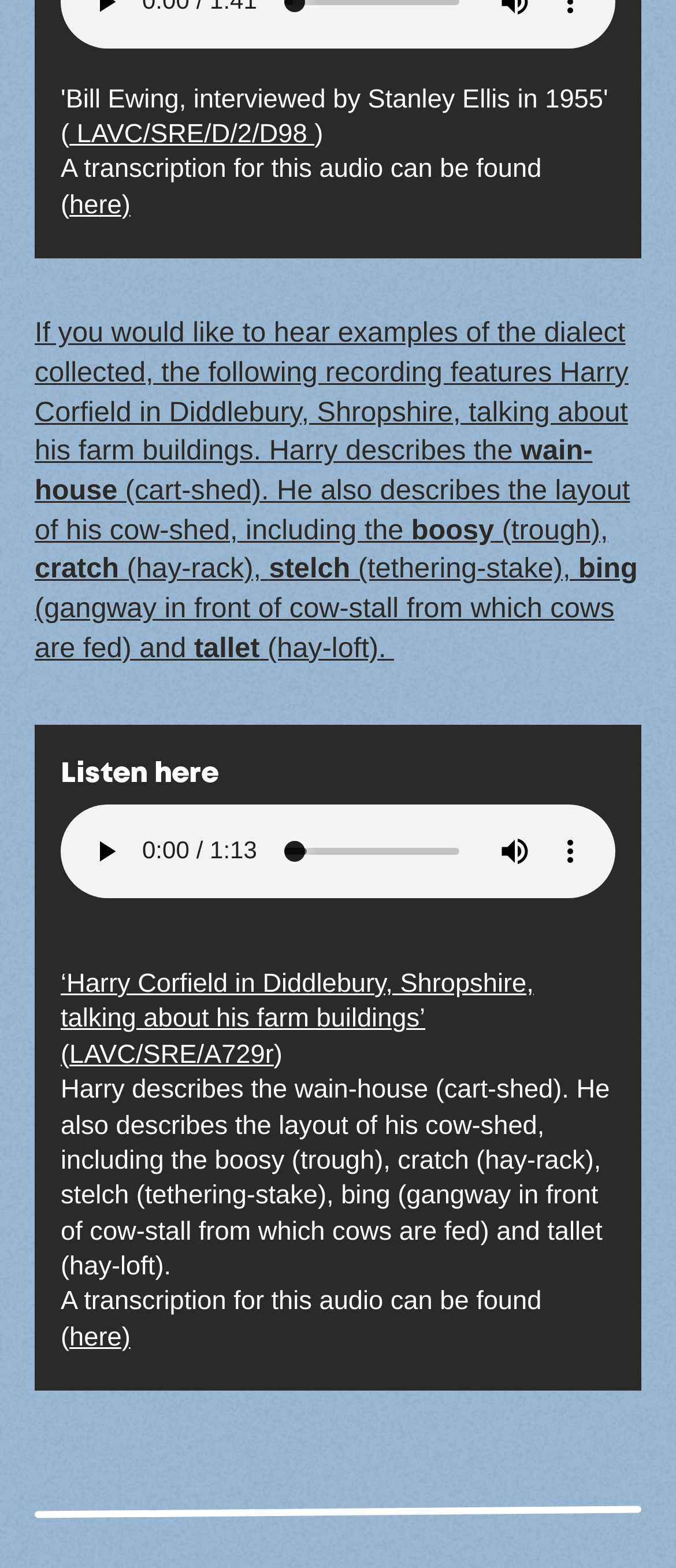Use a single word or phrase to answer this question: 
What is the format of the transcription?

Text